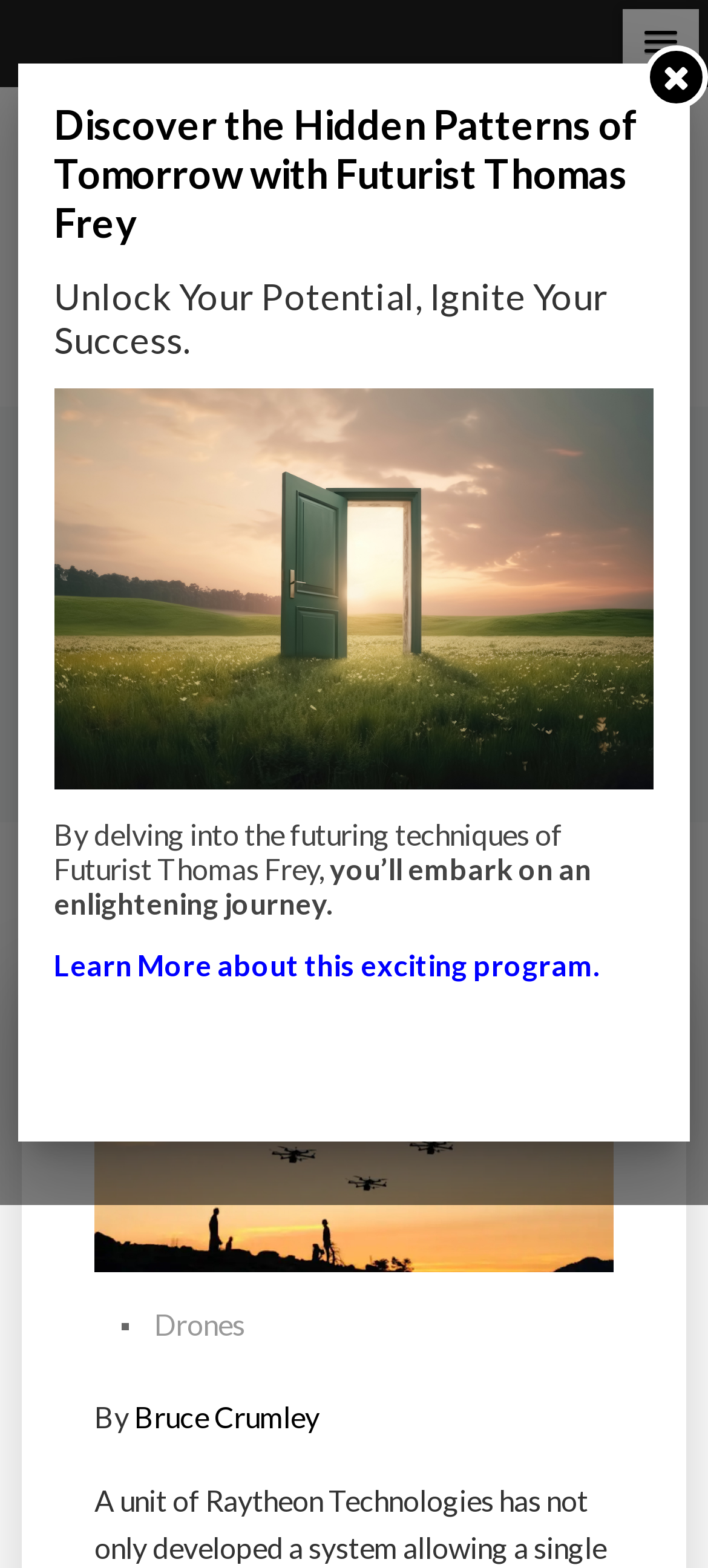Please find the bounding box for the following UI element description. Provide the coordinates in (top-left x, top-left y, bottom-right x, bottom-right y) format, with values between 0 and 1: drones

[0.218, 0.83, 0.346, 0.86]